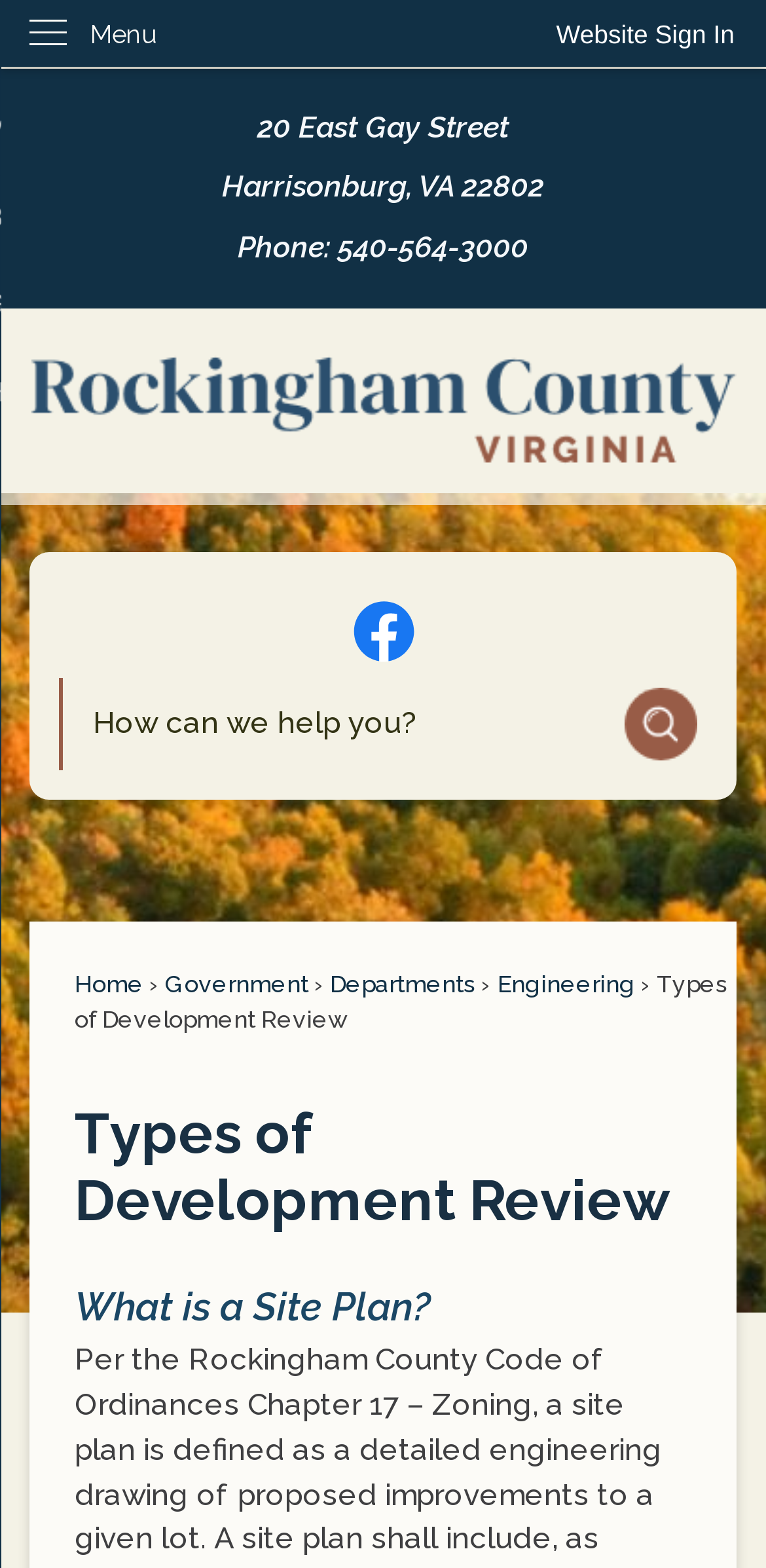Please locate the bounding box coordinates of the element that should be clicked to achieve the given instruction: "Click Website Sign In".

[0.685, 0.0, 1.0, 0.044]